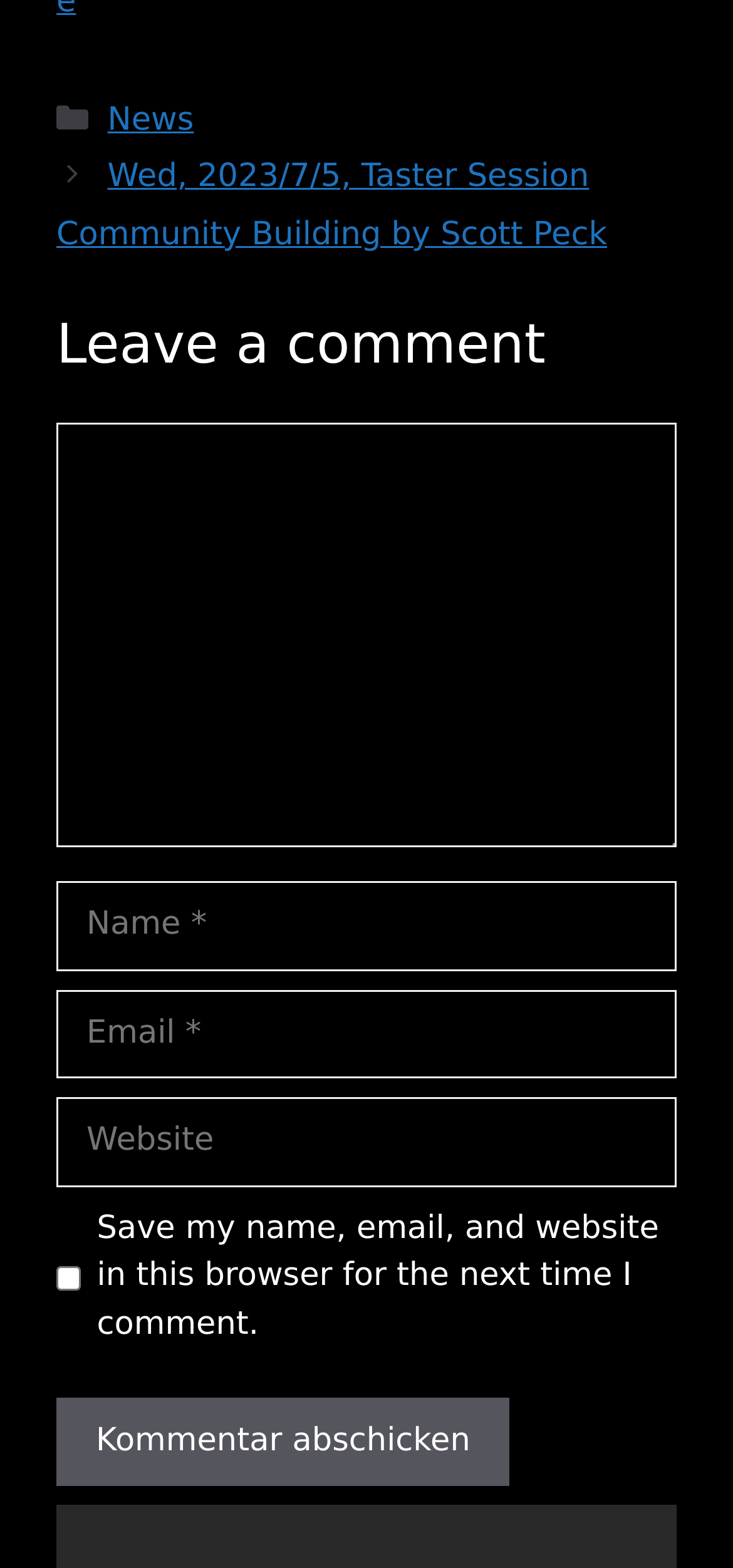Provide the bounding box coordinates for the UI element that is described as: "News".

[0.147, 0.064, 0.264, 0.088]